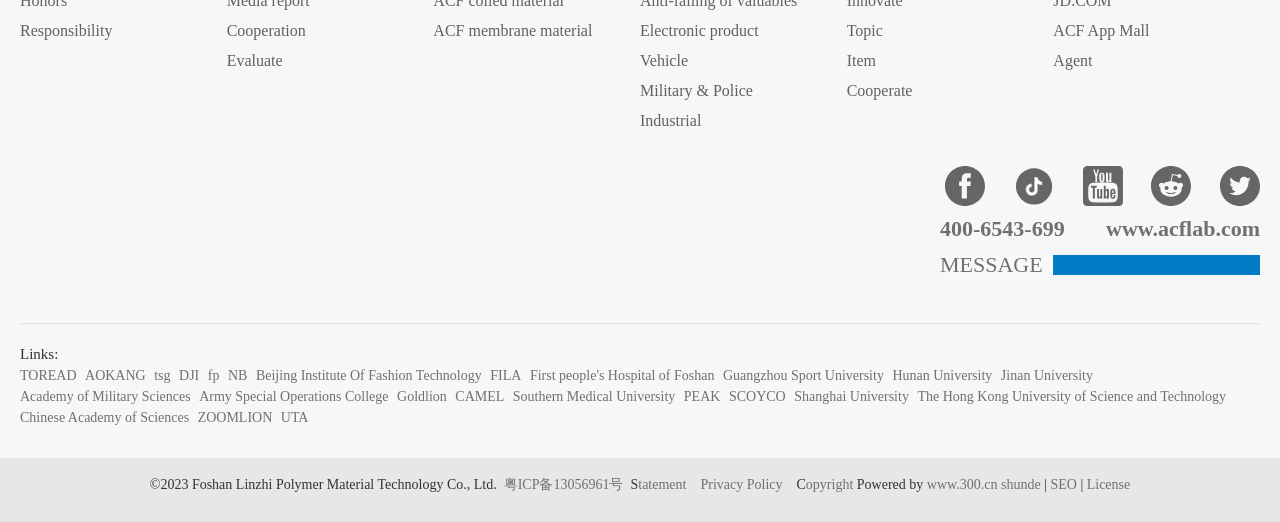Based on the element description "Army Special Operations College", predict the bounding box coordinates of the UI element.

[0.156, 0.745, 0.304, 0.774]